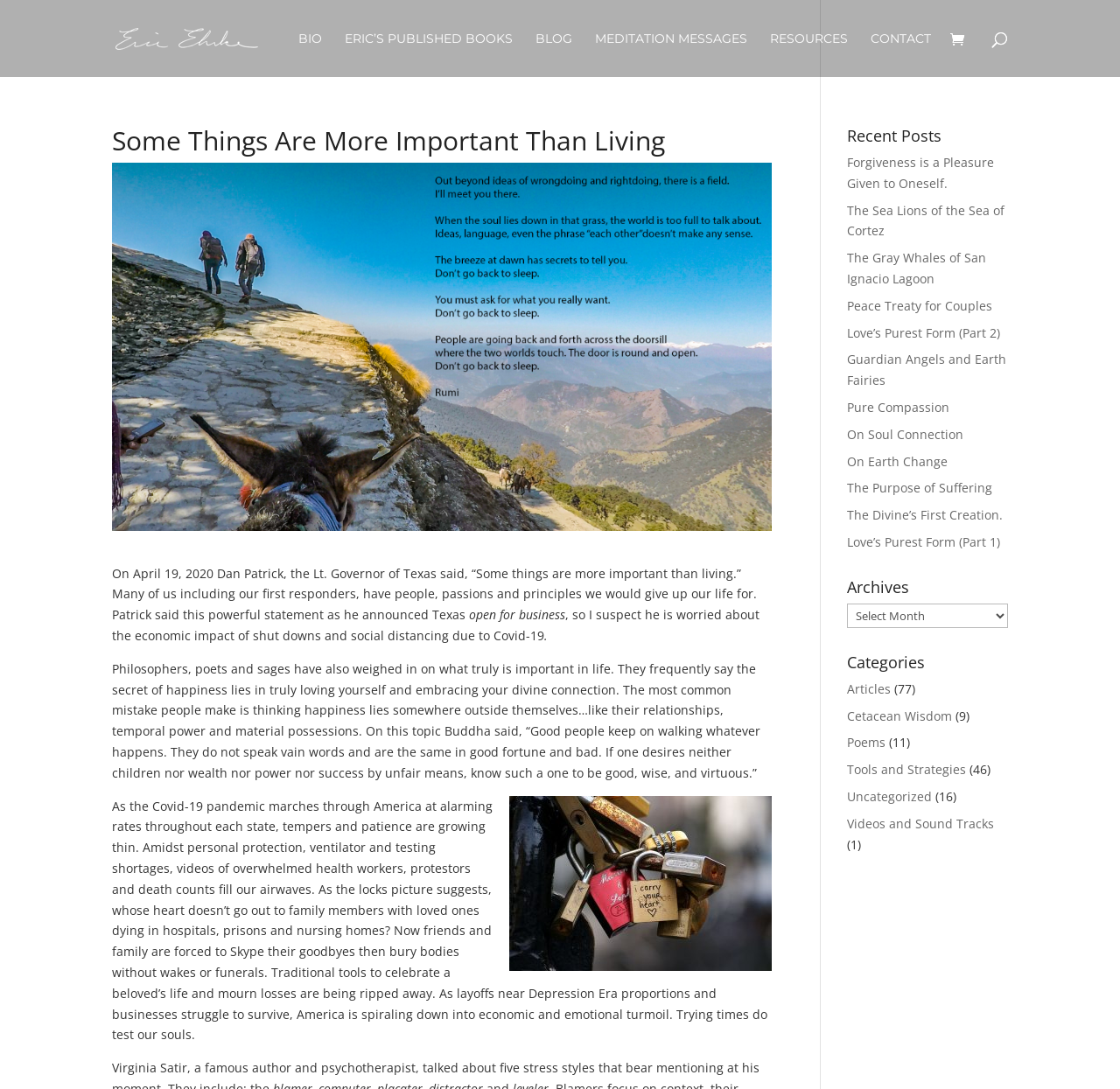Identify the bounding box coordinates for the element that needs to be clicked to fulfill this instruction: "read recent post 'Forgiveness is a Pleasure Given to Oneself.'". Provide the coordinates in the format of four float numbers between 0 and 1: [left, top, right, bottom].

[0.756, 0.141, 0.888, 0.176]